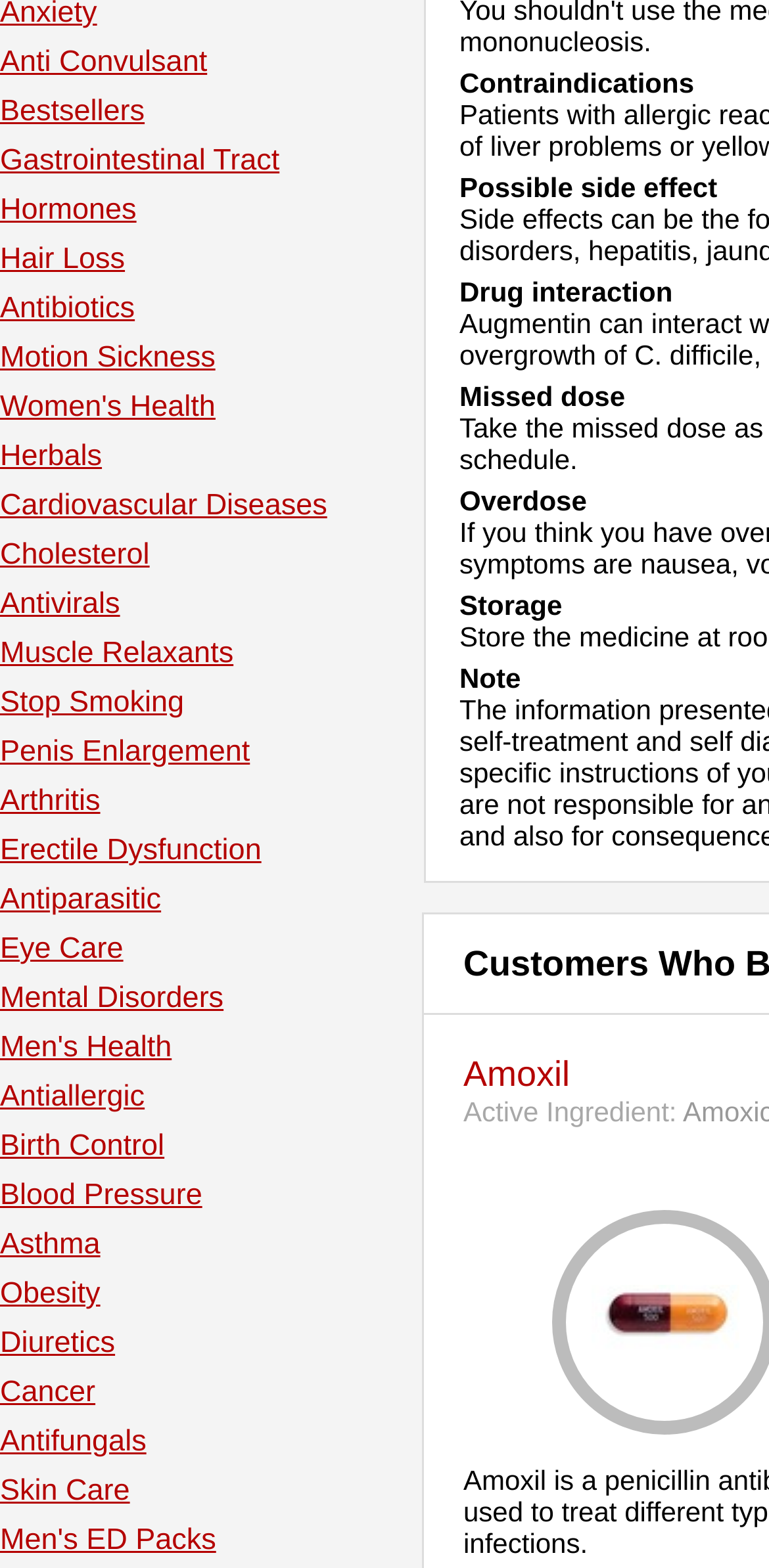Locate the bounding box of the UI element based on this description: "Antiparasitic". Provide four float numbers between 0 and 1 as [left, top, right, bottom].

[0.0, 0.563, 0.209, 0.584]